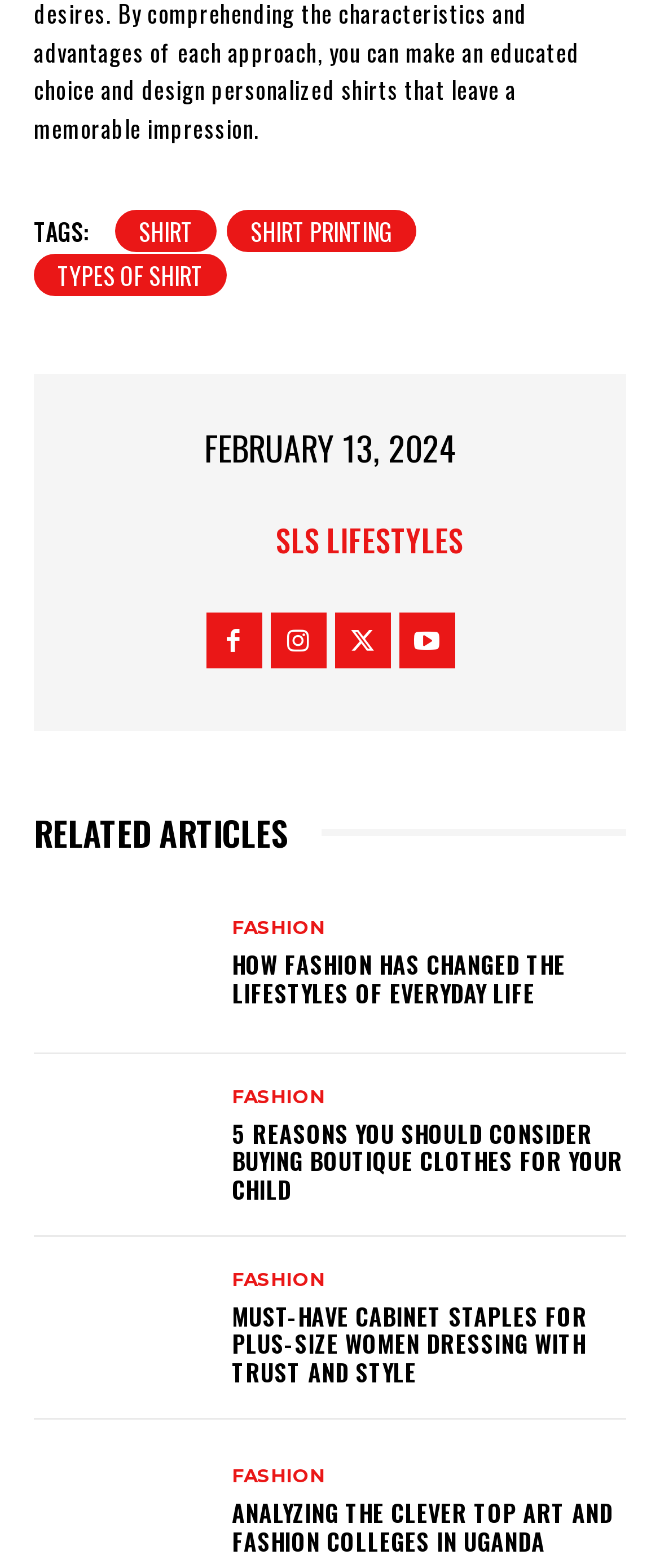Locate the coordinates of the bounding box for the clickable region that fulfills this instruction: "check out the Honor our Mothers Campaign".

None